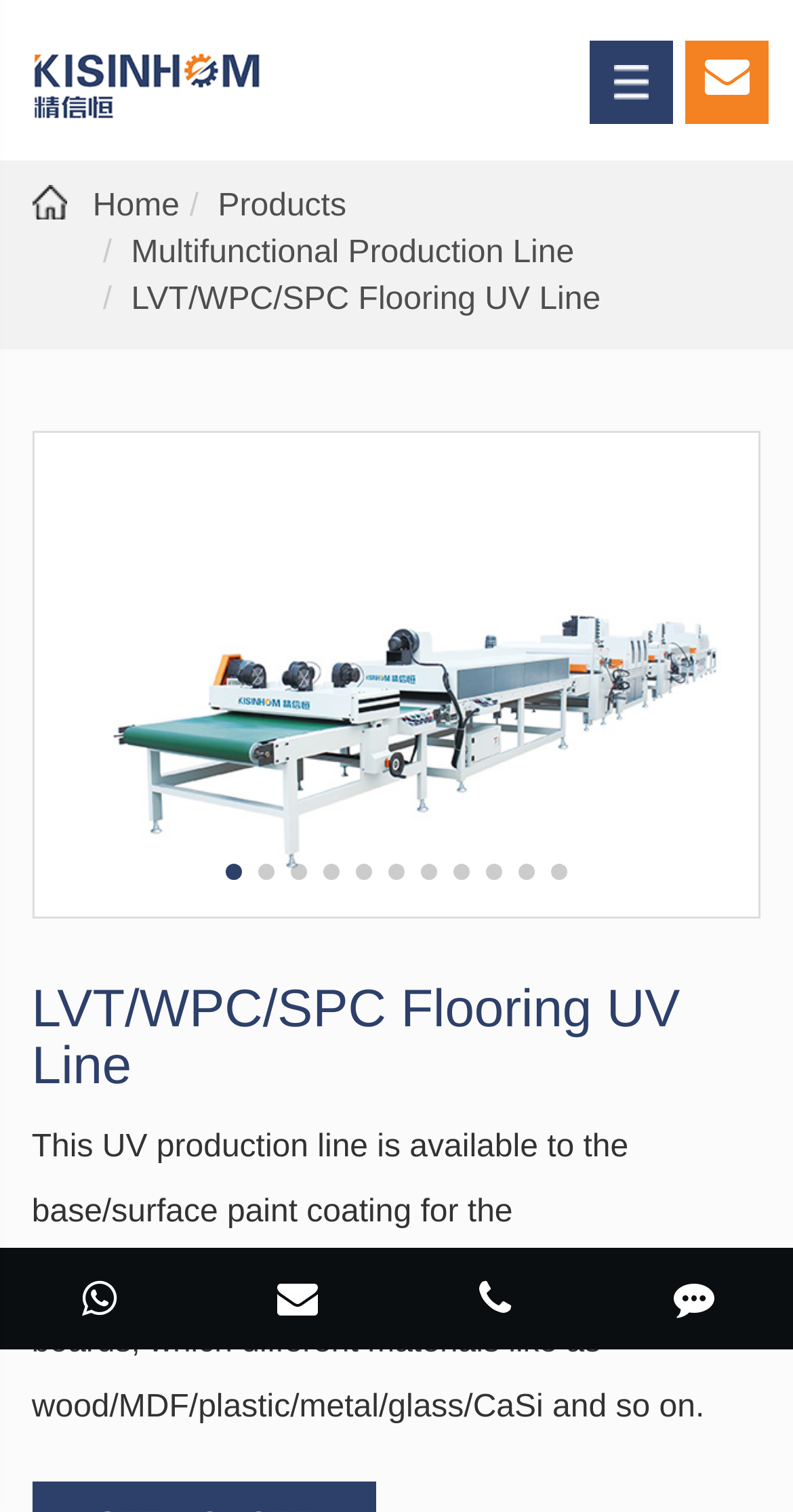Identify the bounding box coordinates of the clickable region necessary to fulfill the following instruction: "contact via skype". The bounding box coordinates should be four float numbers between 0 and 1, i.e., [left, top, right, bottom].

[0.003, 0.832, 0.247, 0.891]